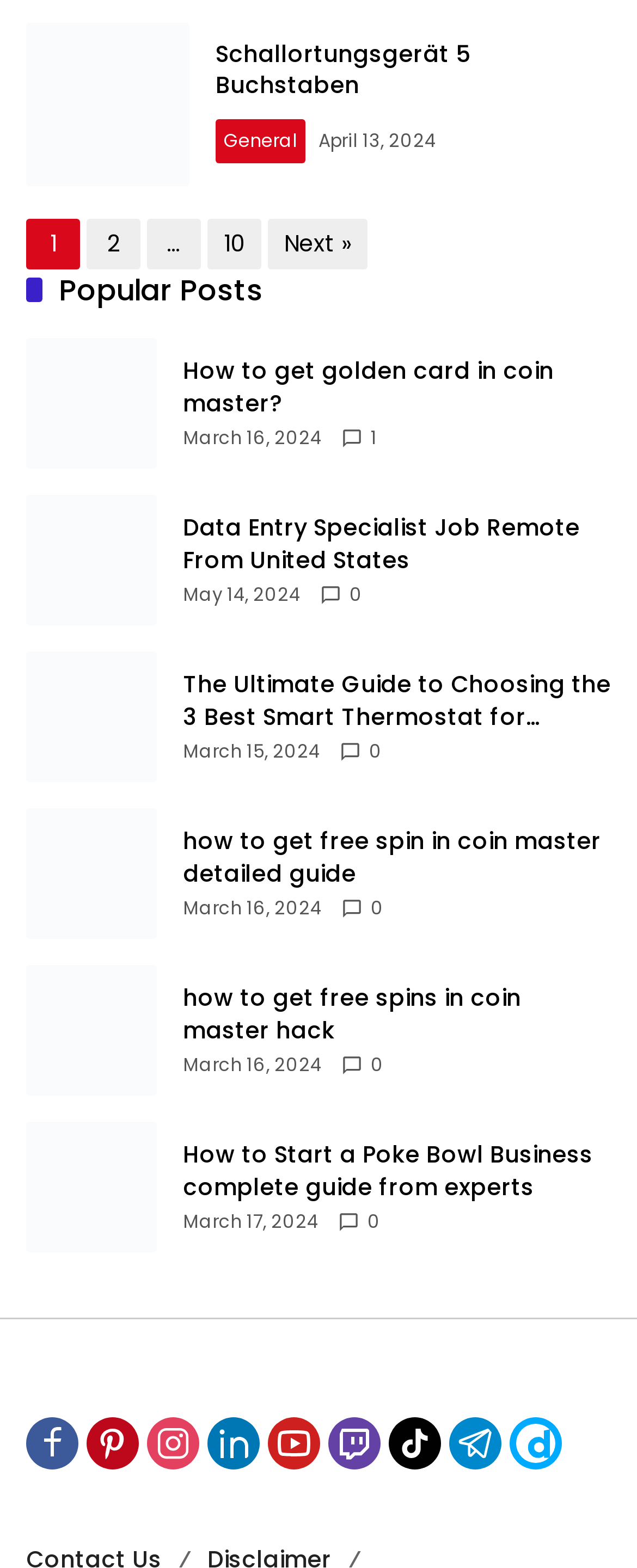Respond to the question below with a concise word or phrase:
What is the date of the latest post?

April 13, 2024